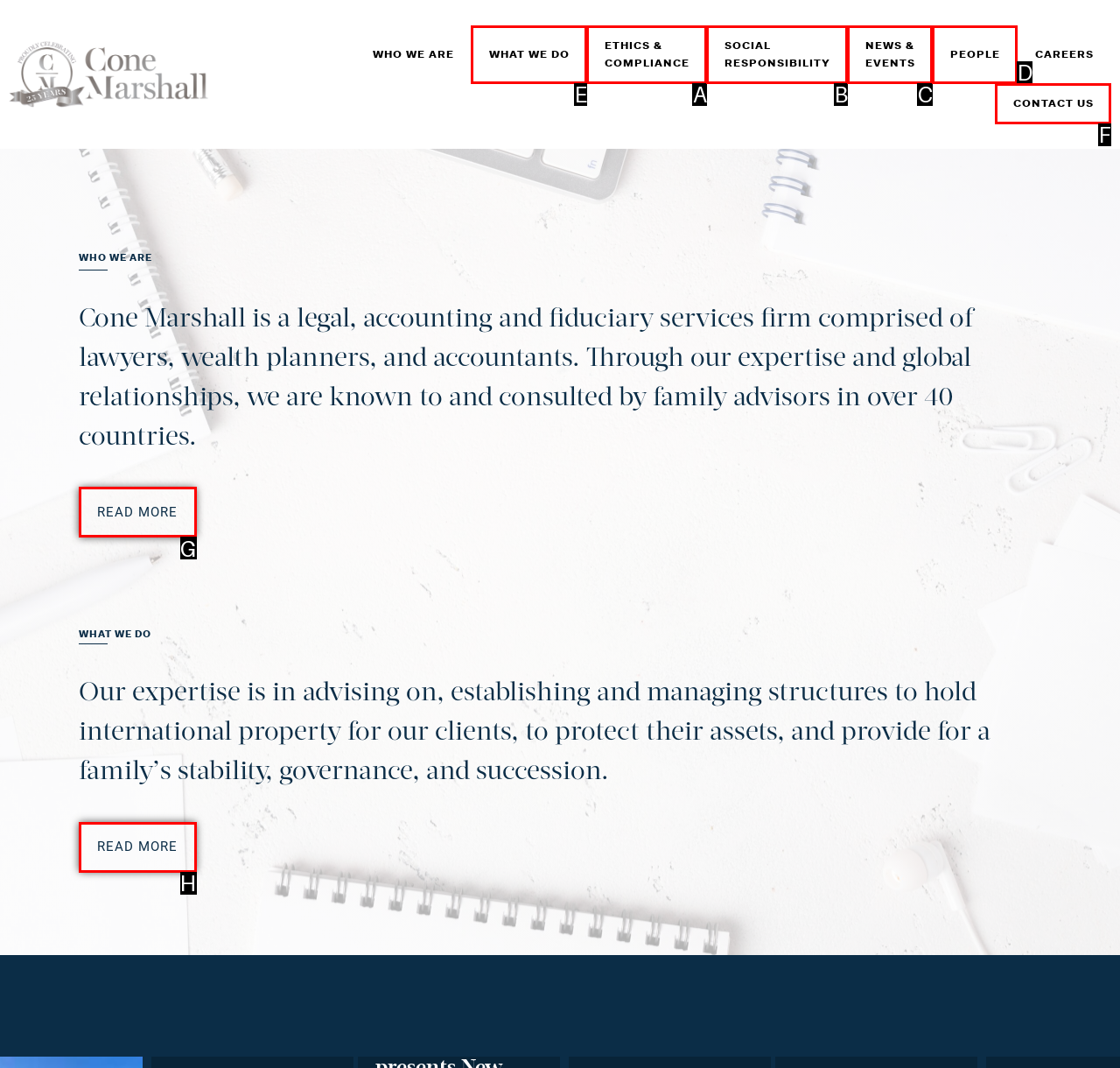Determine which HTML element to click to execute the following task: Learn about WHAT WE DO Answer with the letter of the selected option.

E